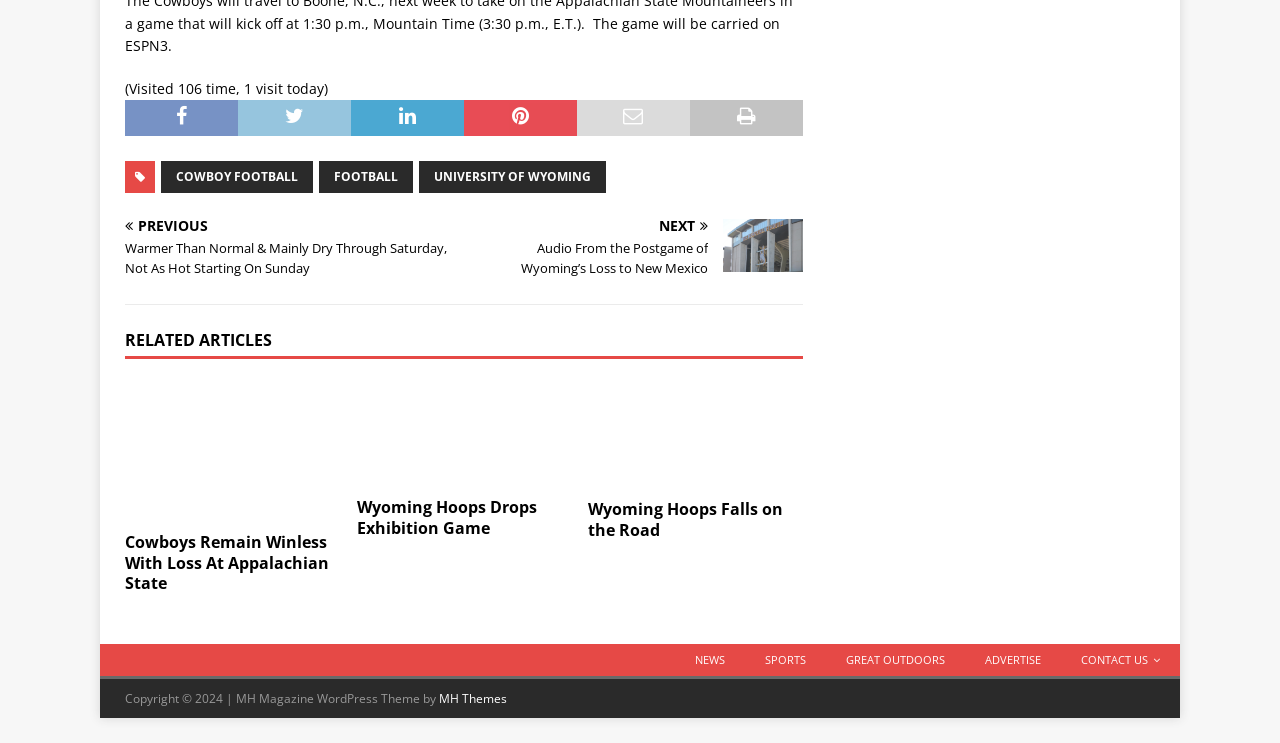Locate the bounding box for the described UI element: "title="Wyoming Hoops Drops Exhibition Game"". Ensure the coordinates are four float numbers between 0 and 1, formatted as [left, top, right, bottom].

[0.279, 0.51, 0.446, 0.656]